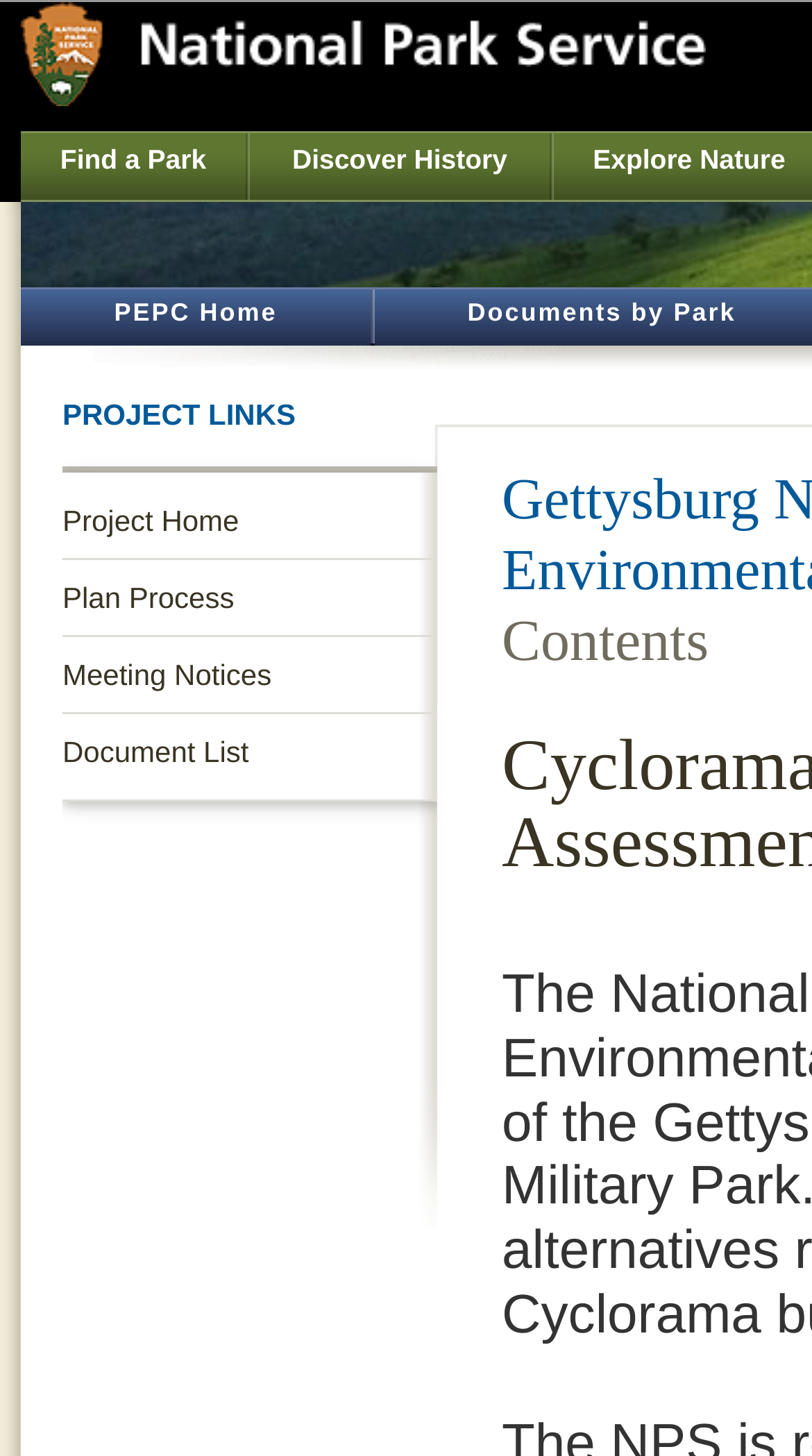How many project links are available?
Using the image, provide a detailed and thorough answer to the question.

Under the 'PROJECT LINKS' heading, I found a navigation element with four link elements: 'Project Home', 'Plan Process', 'Meeting Notices', and 'Document List'. Therefore, there are four project links available.